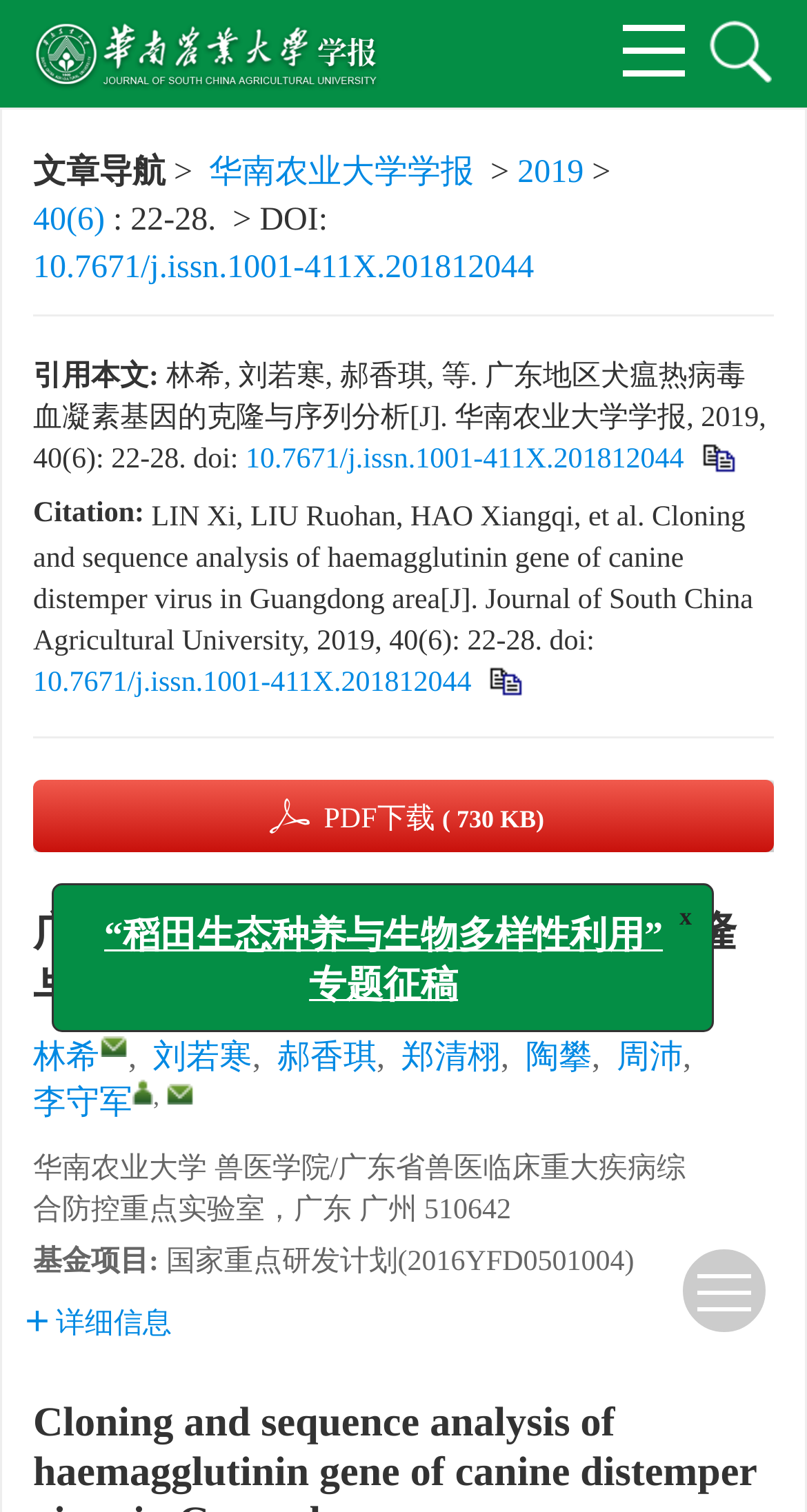Produce an elaborate caption capturing the essence of the webpage.

This webpage appears to be a research article or academic paper about the cloning and sequence analysis of the haemagglutinin gene of canine distemper virus in the Guangdong area. 

At the top of the page, there is a navigation menu with links to "华南农业大学学报" (Journal of South China Agricultural University) and "2019, 40(6): 22-28." Below this, there is a table with two columns, where the left column contains the title "引用本文:" (Cite this article) and the right column contains the article's metadata, including authors, title, journal, volume, issue, and DOI.

Below this table, there is another table with two columns, where the left column contains the title "Citation:" and the right column contains the article's metadata in English. 

On the right side of the page, there is a button to download the article in PDF format, which is 730 KB in size. 

The main content of the page is the article's title, "广东地区犬瘟热病毒血凝素基因的克隆与序列分析" (Cloning and sequence analysis of haemagglutinin gene of canine distemper virus in Guangdong area), followed by a list of authors, including 林希, 刘若寒, 郝香琪, etc. Each author's name is a link, and some of them have email addresses or affiliations listed. 

Below the author list, there is a section with the article's abstract or summary, which is not provided in the accessibility tree. 

At the bottom of the page, there is a section with the article's funding information, including a national key research and development plan. There is also a link to a special topic on "稻田生态种养与生物多样性利用" (Ecological cultivation and biodiversity utilization of rice fields).